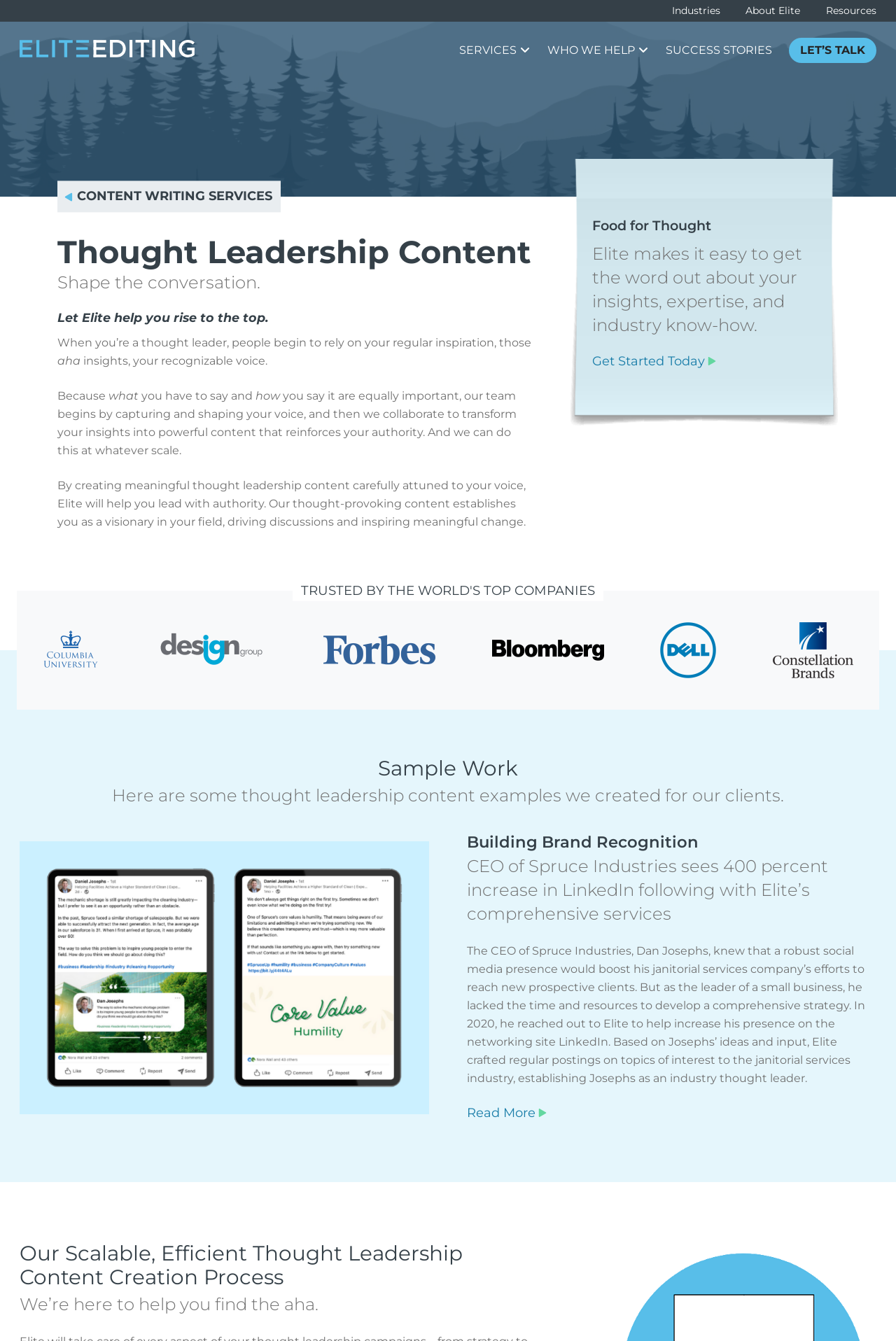Generate a thorough caption that explains the contents of the webpage.

This webpage is about Elite Editing, a company that provides thought leadership content creation services. At the top of the page, there are four links: "Industries", "About Elite", "Resources", and "Elite Editing". Below these links, there is a logo of Elite Editing accompanied by the tagline "You write it. We right it.™".

The main navigation menu is located in the middle of the page, with five links: "SERVICES", "WHO WE HELP", "SUCCESS STORIES", and "LET’S TALK". Below the navigation menu, there is a section that highlights the company's thought leadership content creation services. The section is headed by a title "Thought Leadership Content" and features a brief description of the service.

The page then showcases the benefits of using Elite Editing's services, with a series of short paragraphs and headings that emphasize the importance of thought leadership content in establishing authority and driving meaningful change. There is also a call-to-action link "Get Started Today" located in this section.

Further down the page, there is a section titled "Food for Thought" that provides a brief overview of how Elite Editing can help individuals and companies share their insights and expertise. Below this section, there is a heading "TRUSTED BY THE WORLD'S TOP COMPANIES" that is followed by a section showcasing the company's sample work, including a brief description and a heading "Sample Work".

The page also features a section titled "Building Brand Recognition" that highlights a success story of a CEO who used Elite Editing's services to increase their LinkedIn following. This section includes a brief description of the success story and a link to "Read More".

Finally, at the bottom of the page, there is a heading "Our Scalable, Efficient Thought Leadership Content Creation Process" that is followed by a brief description of the company's process.